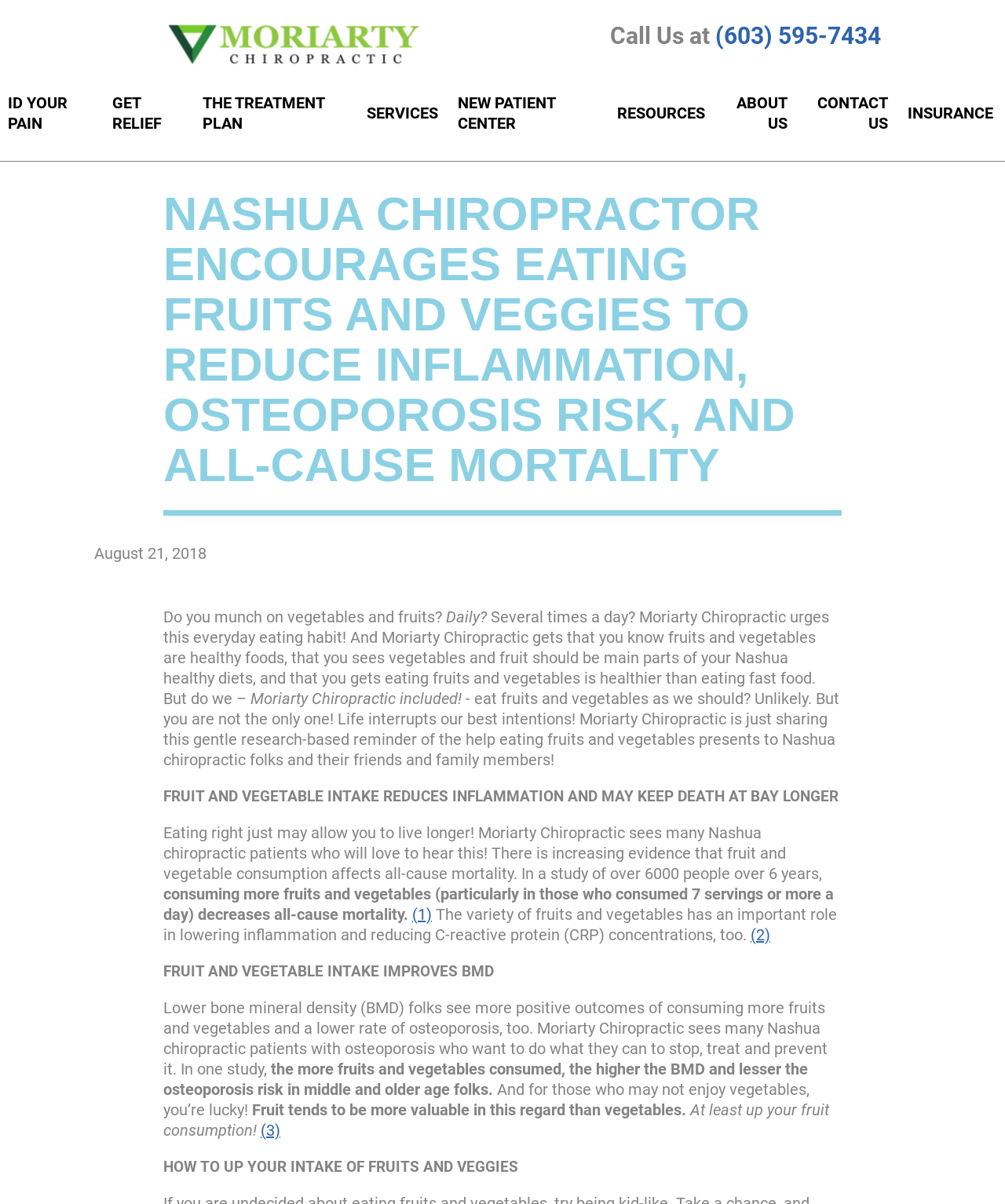Generate the text content of the main heading of the webpage.

NASHUA CHIROPRACTOR ENCOURAGES EATING FRUITS AND VEGGIES TO REDUCE INFLAMMATION, OSTEOPOROSIS RISK, AND ALL-CAUSE MORTALITY